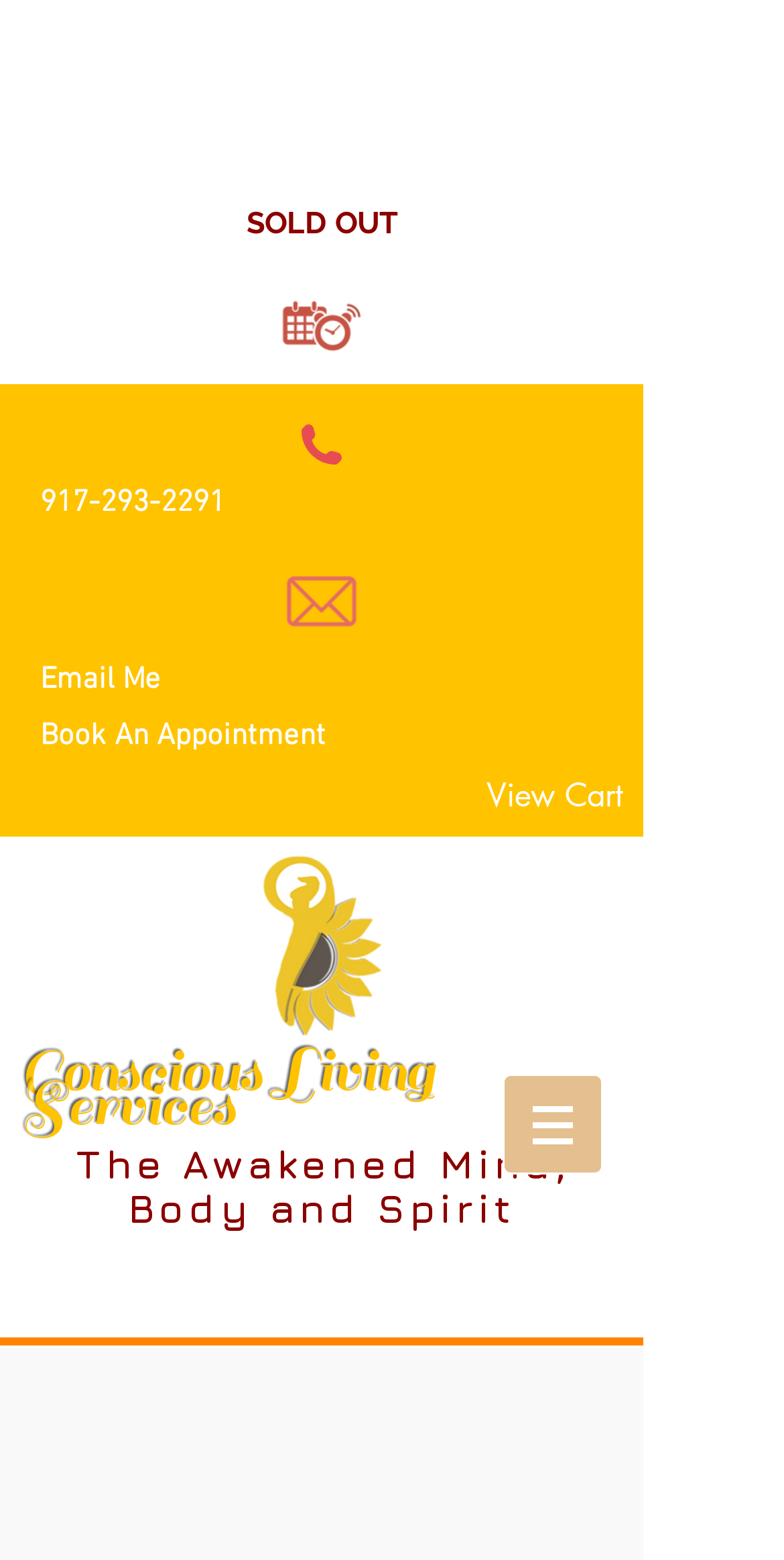Reply to the question with a single word or phrase:
What is the name of the service provided?

Conscious Living Services